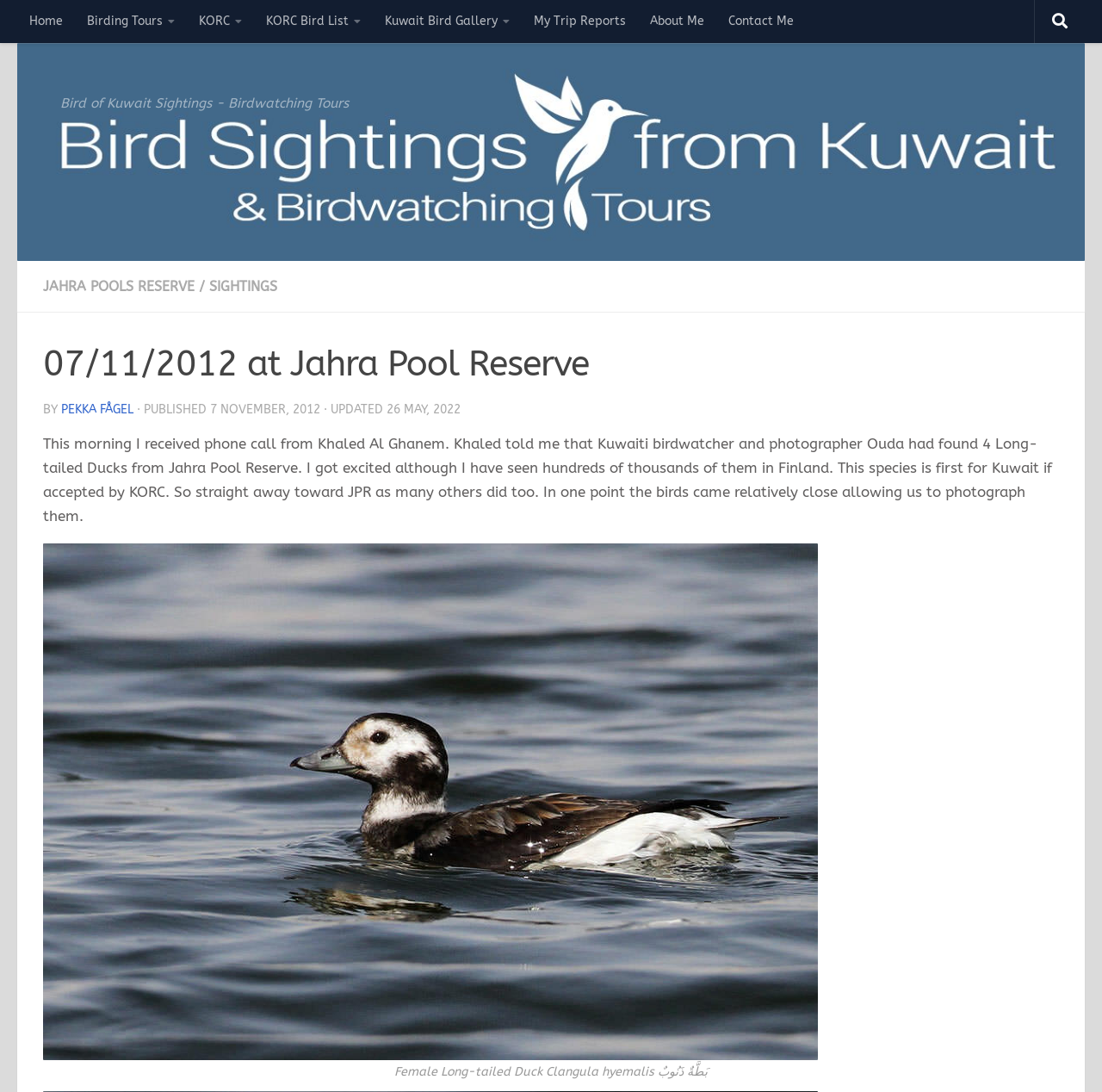Using the details from the image, please elaborate on the following question: What is the name of the bird species mentioned?

The answer can be found in the text content of the webpage, specifically in the sentence 'Khaled told me that Kuwaiti birdwatcher and photographer Ouda had found 4 Long-tailed Ducks from Jahra Pool Reserve.'